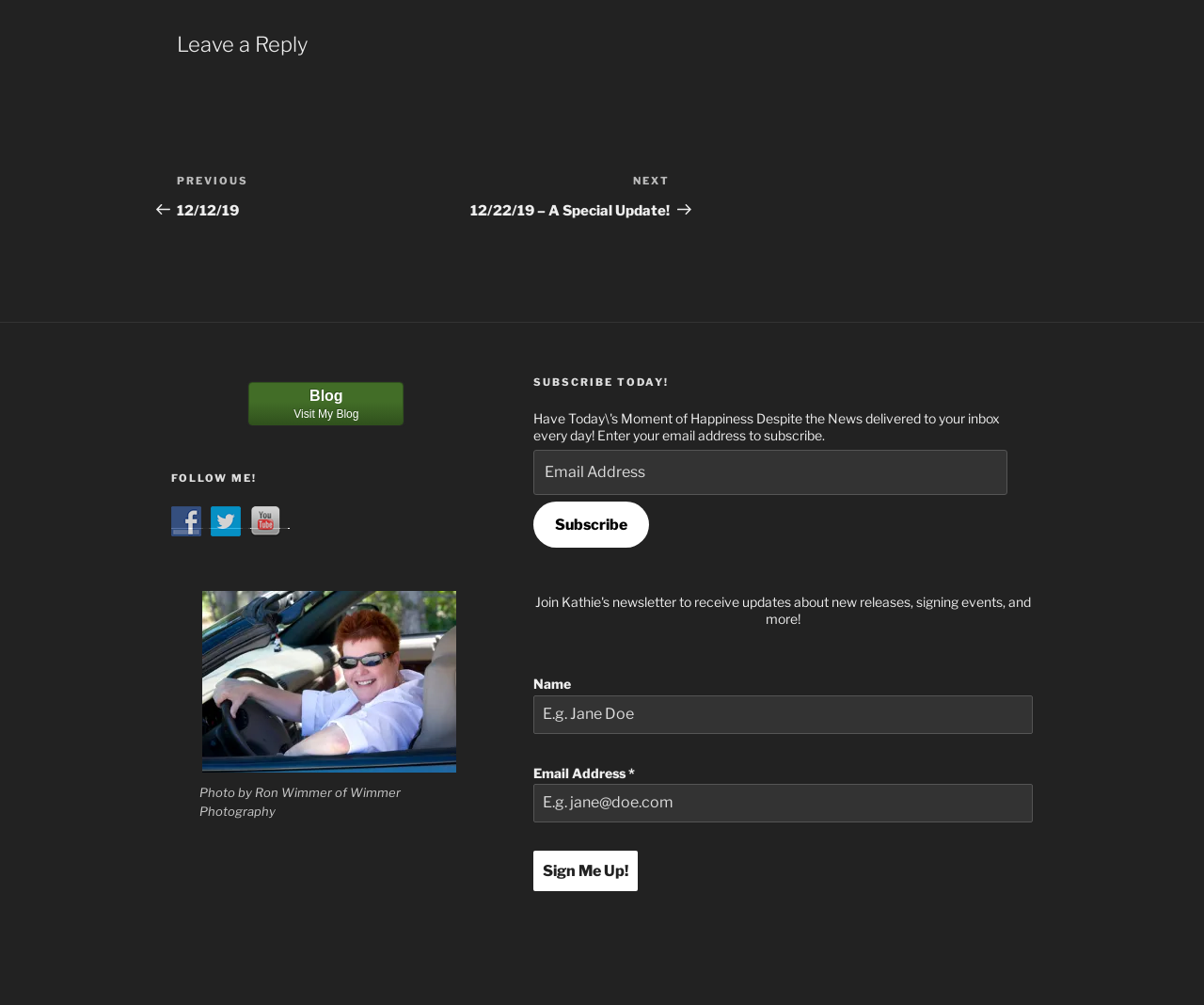Please indicate the bounding box coordinates for the clickable area to complete the following task: "Leave a reply". The coordinates should be specified as four float numbers between 0 and 1, i.e., [left, top, right, bottom].

[0.147, 0.03, 0.556, 0.059]